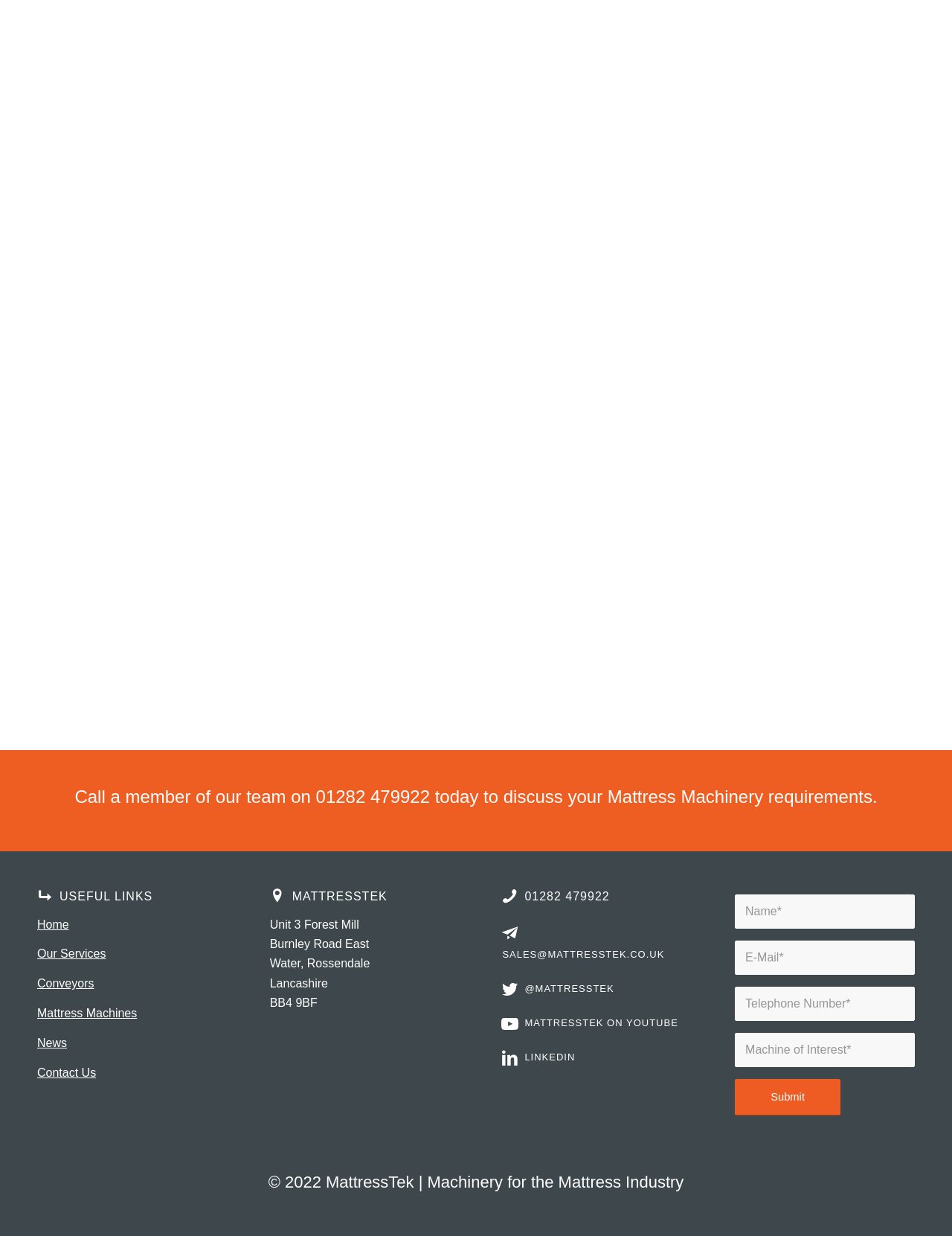Find the bounding box coordinates of the clickable region needed to perform the following instruction: "Click the 'Home' link". The coordinates should be provided as four float numbers between 0 and 1, i.e., [left, top, right, bottom].

[0.039, 0.742, 0.072, 0.753]